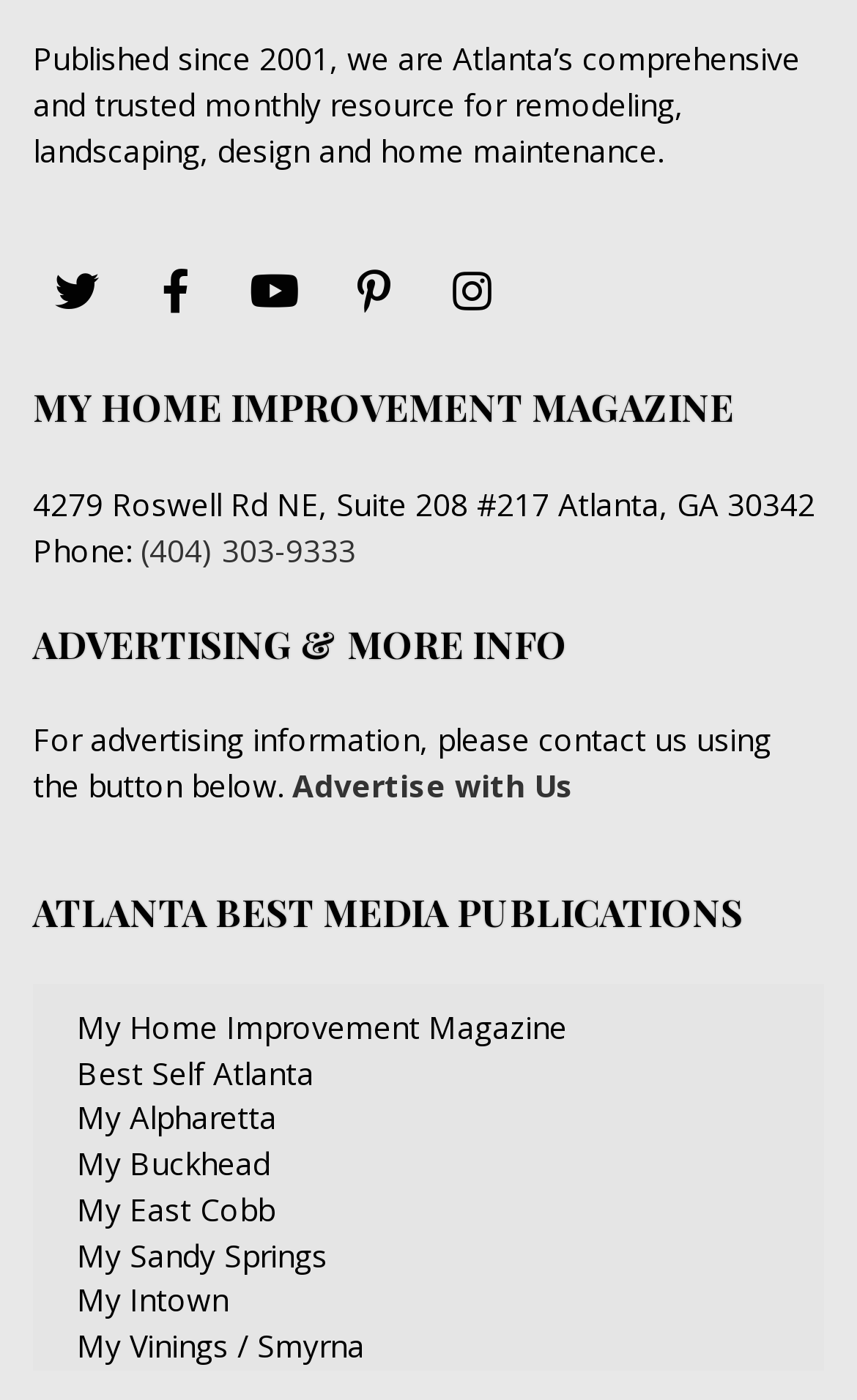Specify the bounding box coordinates of the area to click in order to follow the given instruction: "Follow on Twitter."

[0.038, 0.178, 0.141, 0.24]